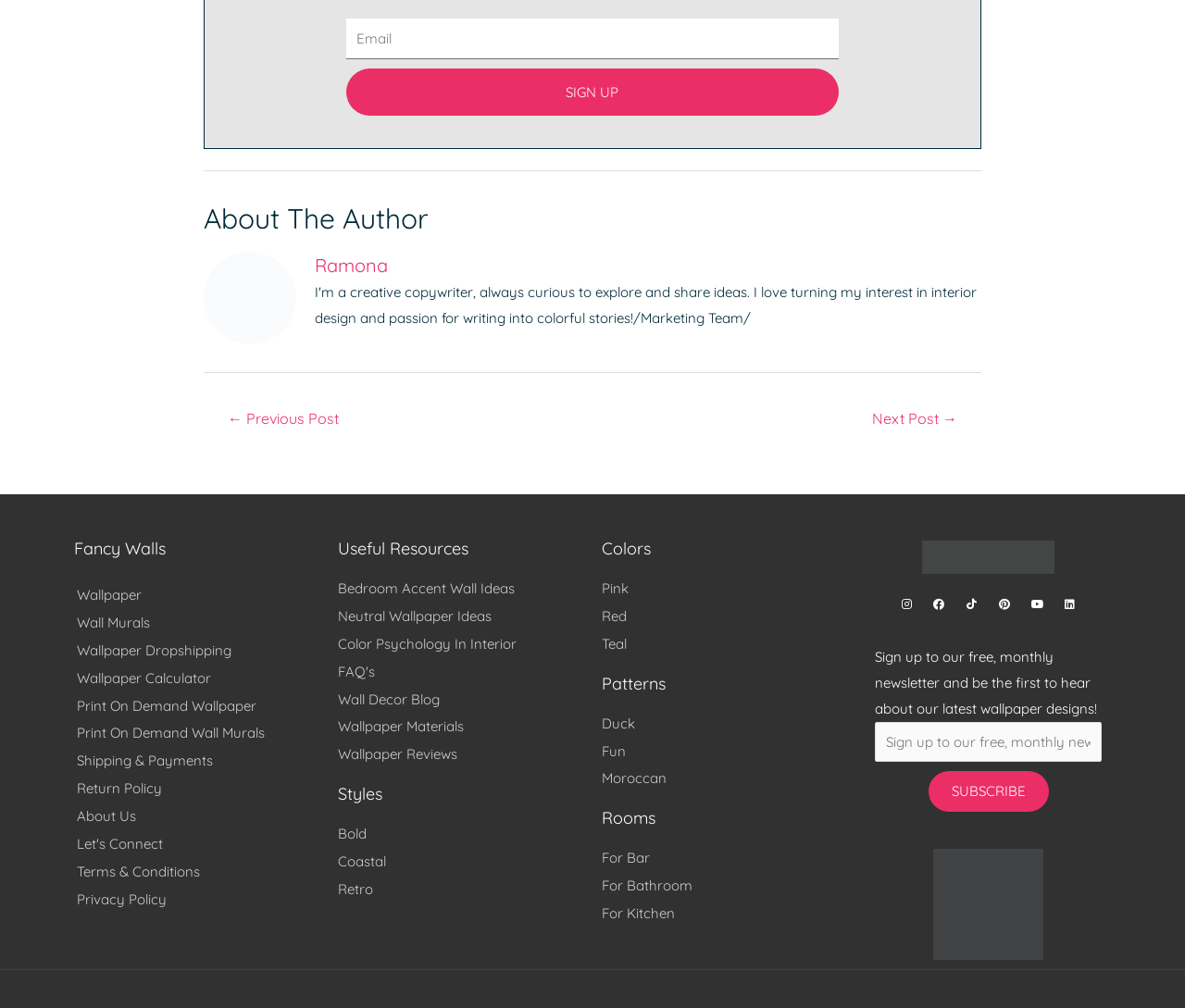Highlight the bounding box coordinates of the element that should be clicked to carry out the following instruction: "Subscribe to the newsletter". The coordinates must be given as four float numbers ranging from 0 to 1, i.e., [left, top, right, bottom].

[0.783, 0.765, 0.885, 0.806]